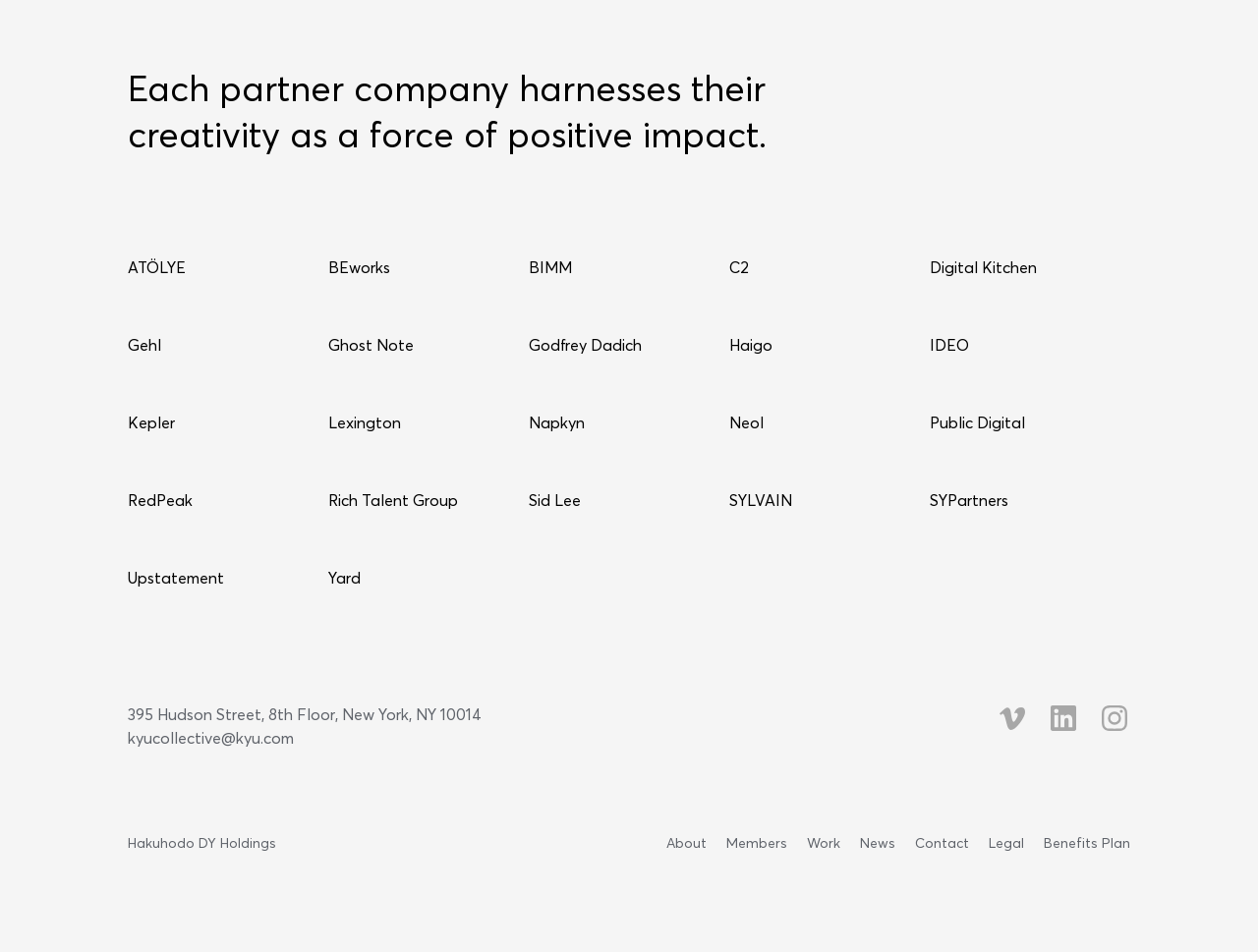Given the webpage screenshot, identify the bounding box of the UI element that matches this description: "Rich Talent Group".

[0.261, 0.513, 0.364, 0.538]